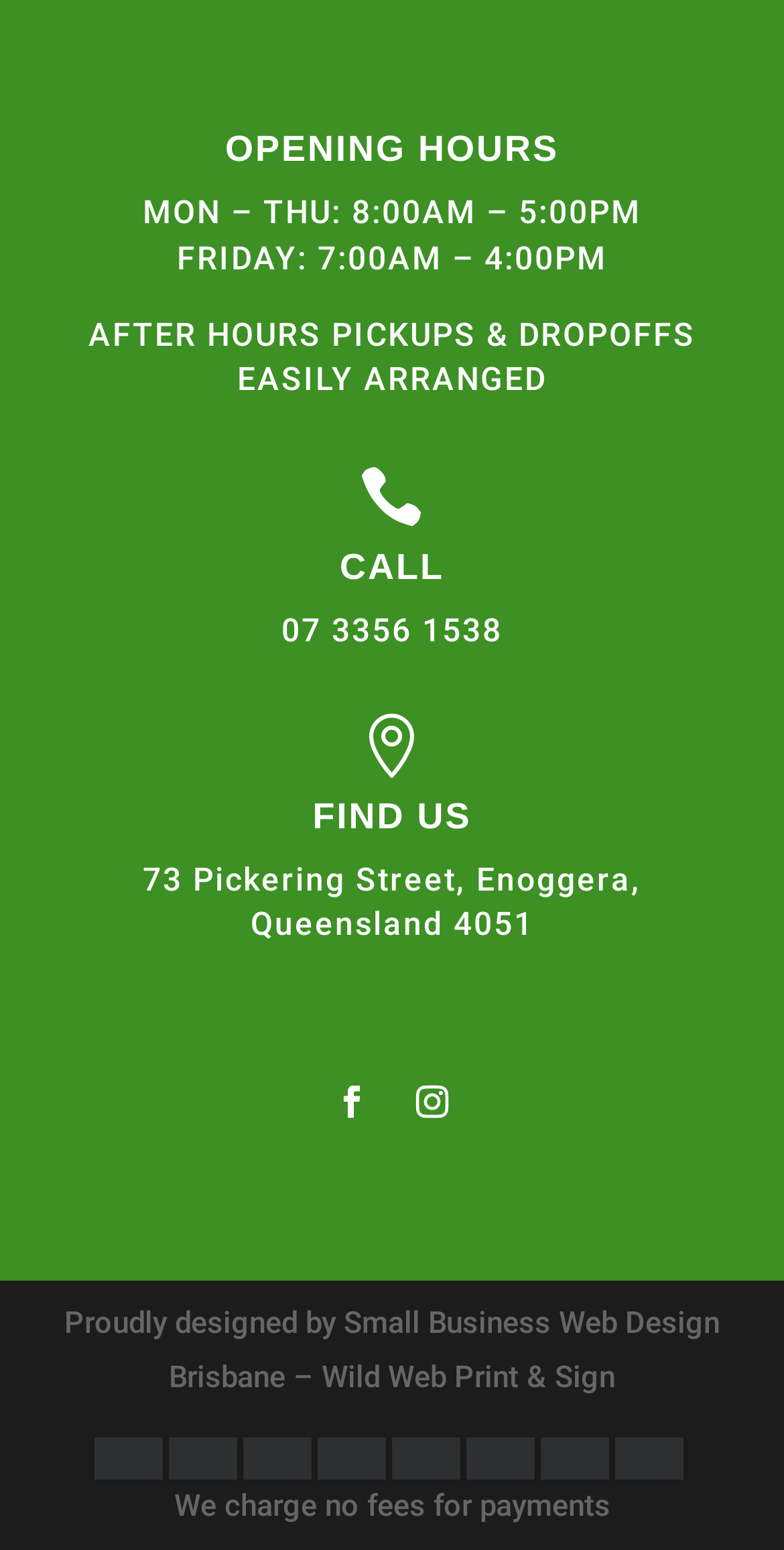From the element description: "Authors A-Z", extract the bounding box coordinates of the UI element. The coordinates should be expressed as four float numbers between 0 and 1, in the order [left, top, right, bottom].

None